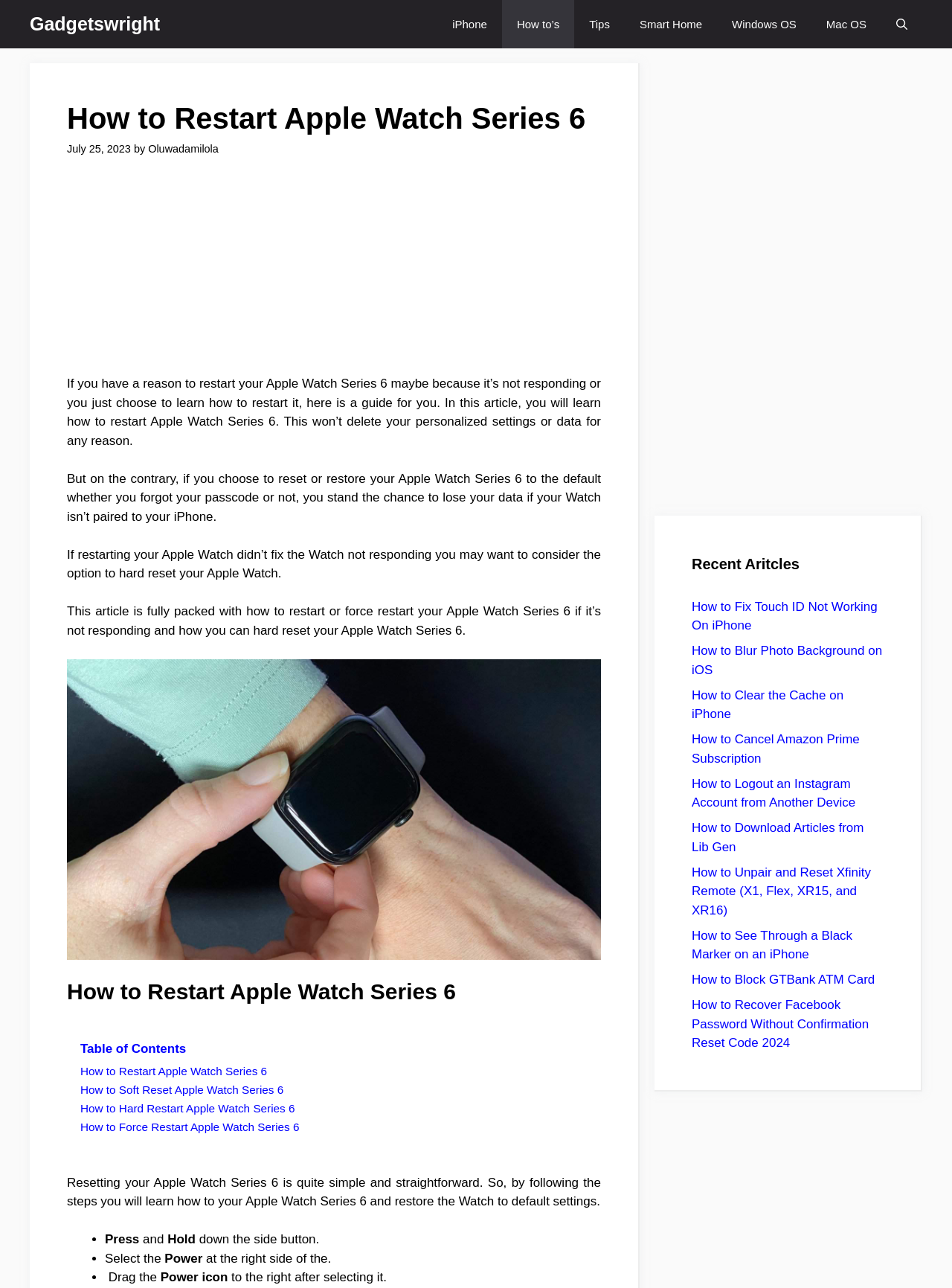Using the webpage screenshot and the element description aria-label="Open search", determine the bounding box coordinates. Specify the coordinates in the format (top-left x, top-left y, bottom-right x, bottom-right y) with values ranging from 0 to 1.

[0.926, 0.0, 0.969, 0.038]